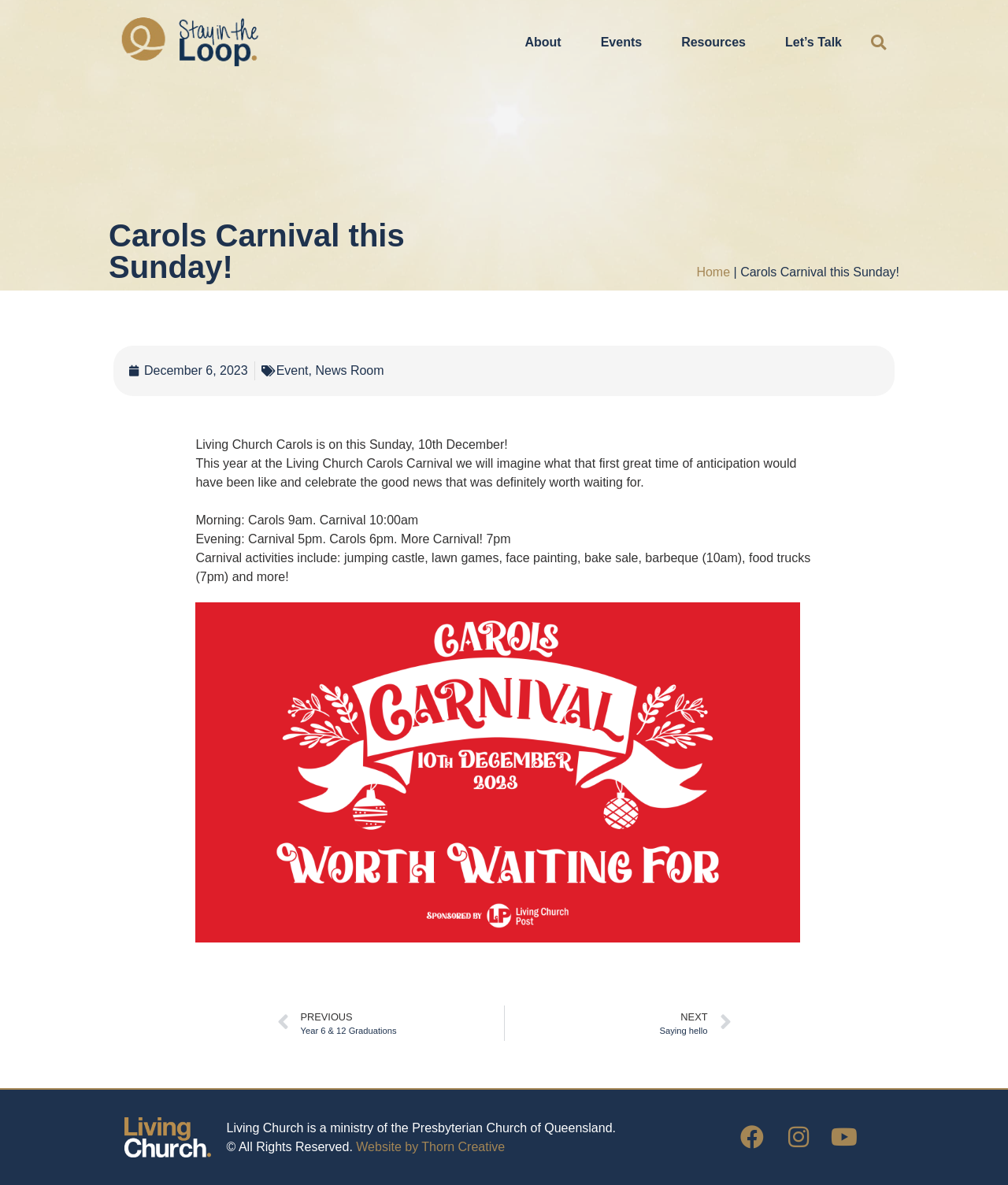Locate the bounding box coordinates of the element's region that should be clicked to carry out the following instruction: "Go to the About page". The coordinates need to be four float numbers between 0 and 1, i.e., [left, top, right, bottom].

[0.505, 0.021, 0.58, 0.051]